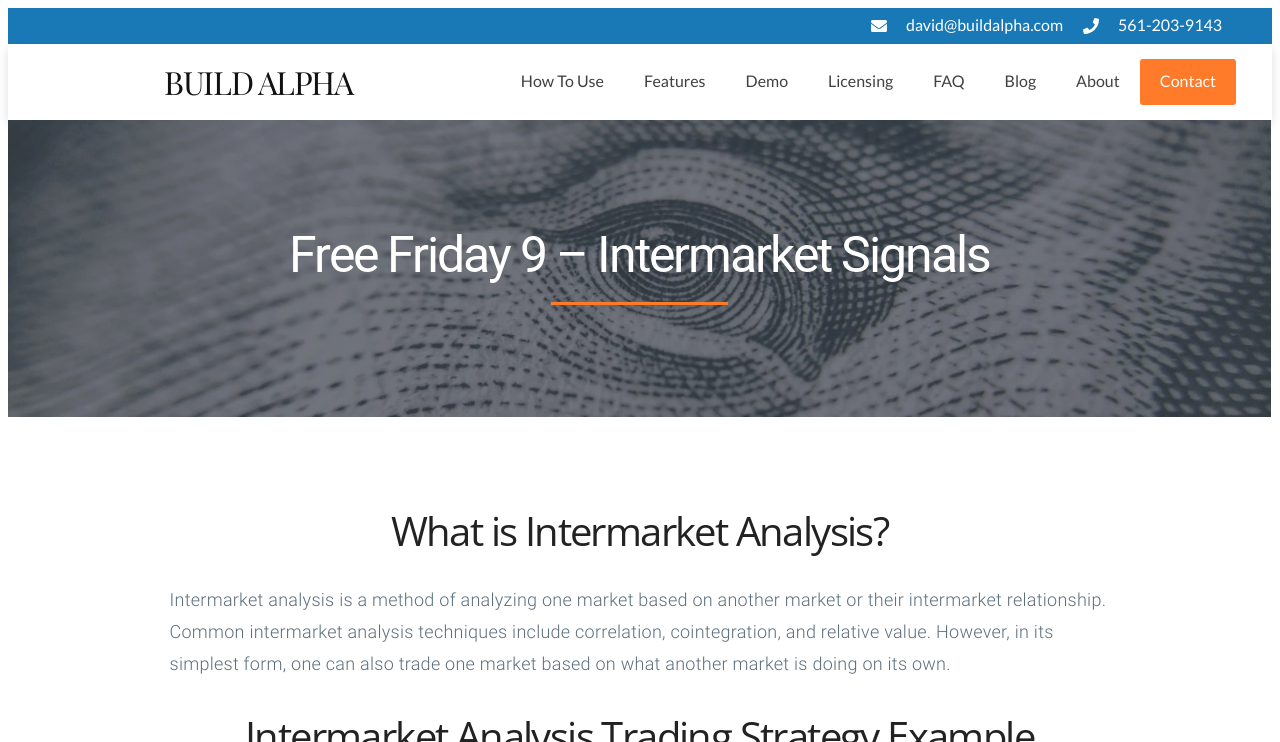Find the bounding box of the UI element described as: "Build Alpha". The bounding box coordinates should be given as four float values between 0 and 1, i.e., [left, top, right, bottom].

[0.128, 0.081, 0.276, 0.139]